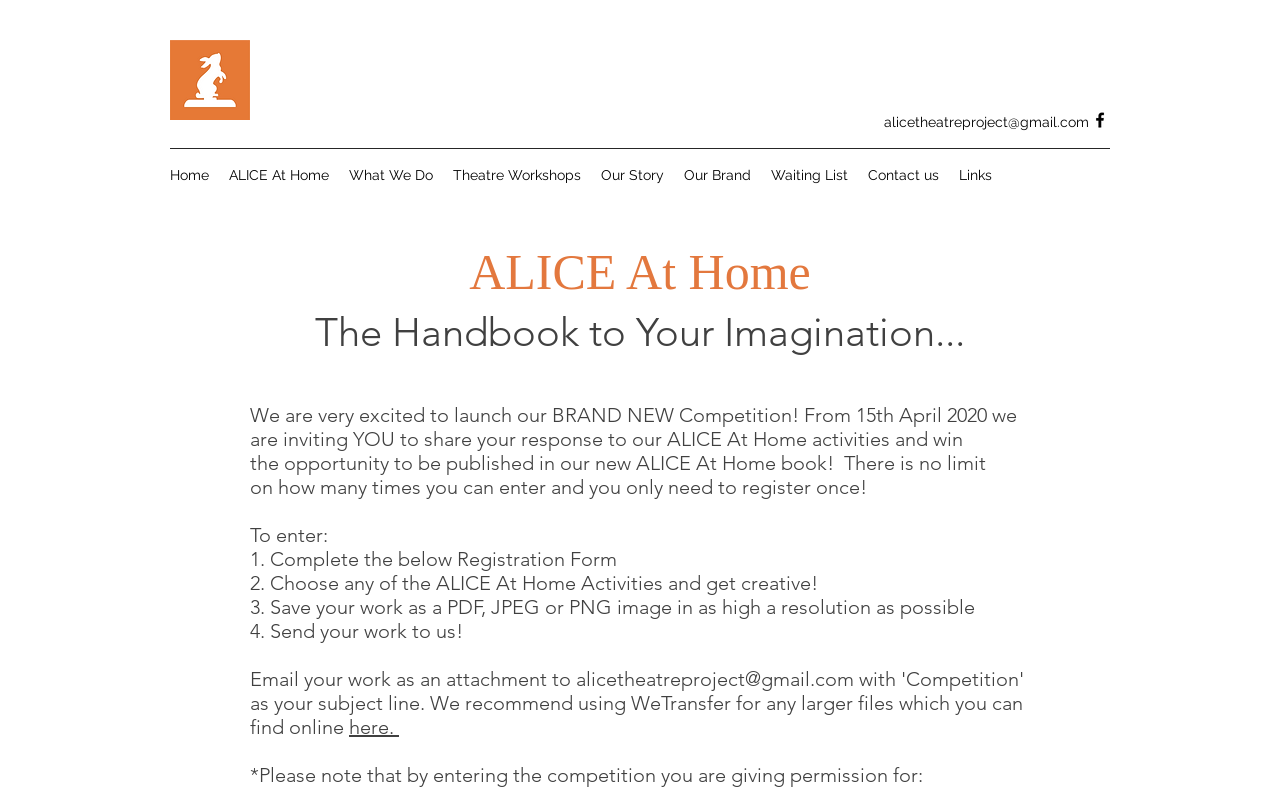Please identify the bounding box coordinates of the element I should click to complete this instruction: 'View the ALICE At Home activities'. The coordinates should be given as four float numbers between 0 and 1, like this: [left, top, right, bottom].

[0.195, 0.306, 0.805, 0.379]